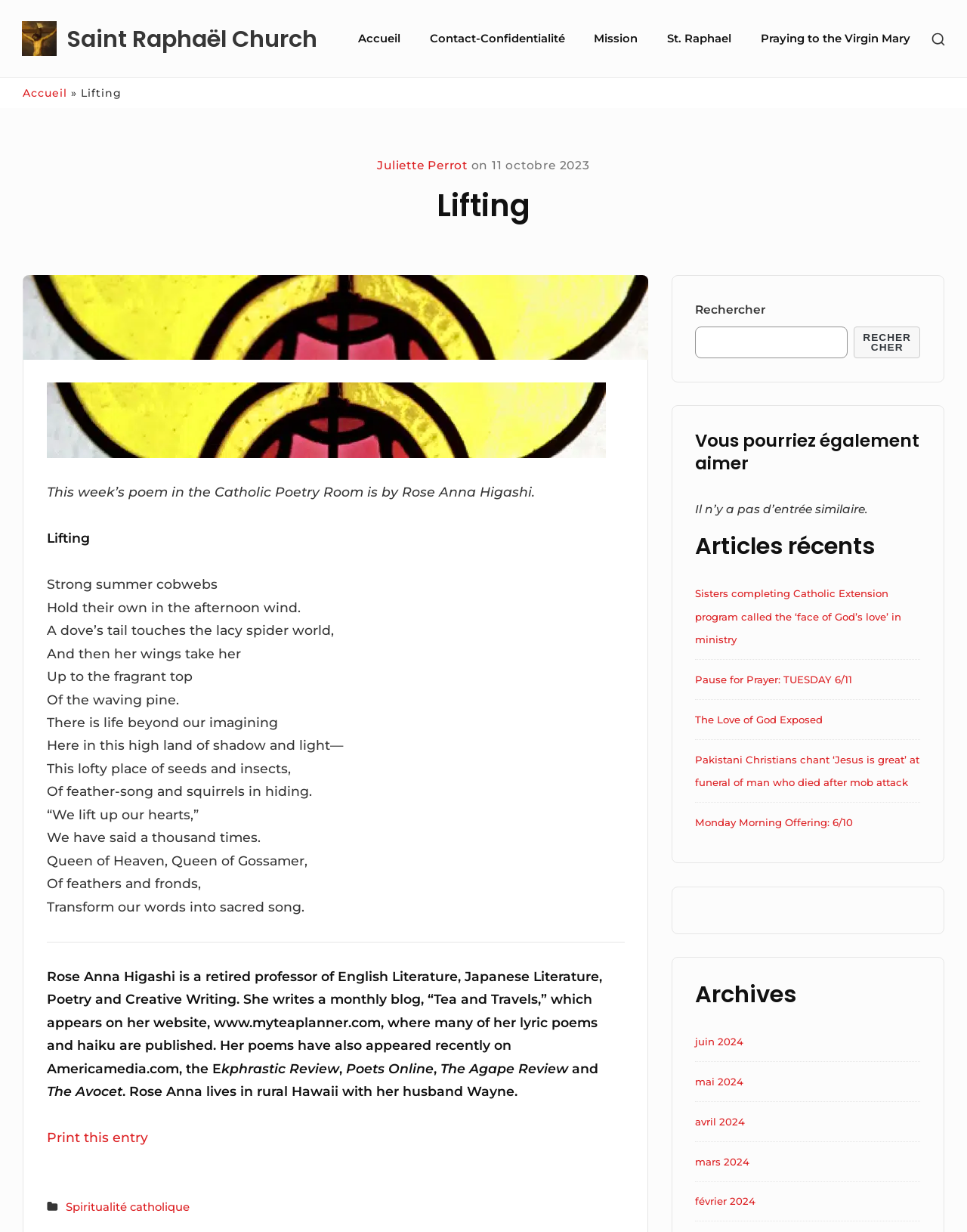Identify the bounding box coordinates of the area that should be clicked in order to complete the given instruction: "Click on the 'Saint Raphaël Church' link". The bounding box coordinates should be four float numbers between 0 and 1, i.e., [left, top, right, bottom].

[0.068, 0.021, 0.328, 0.042]